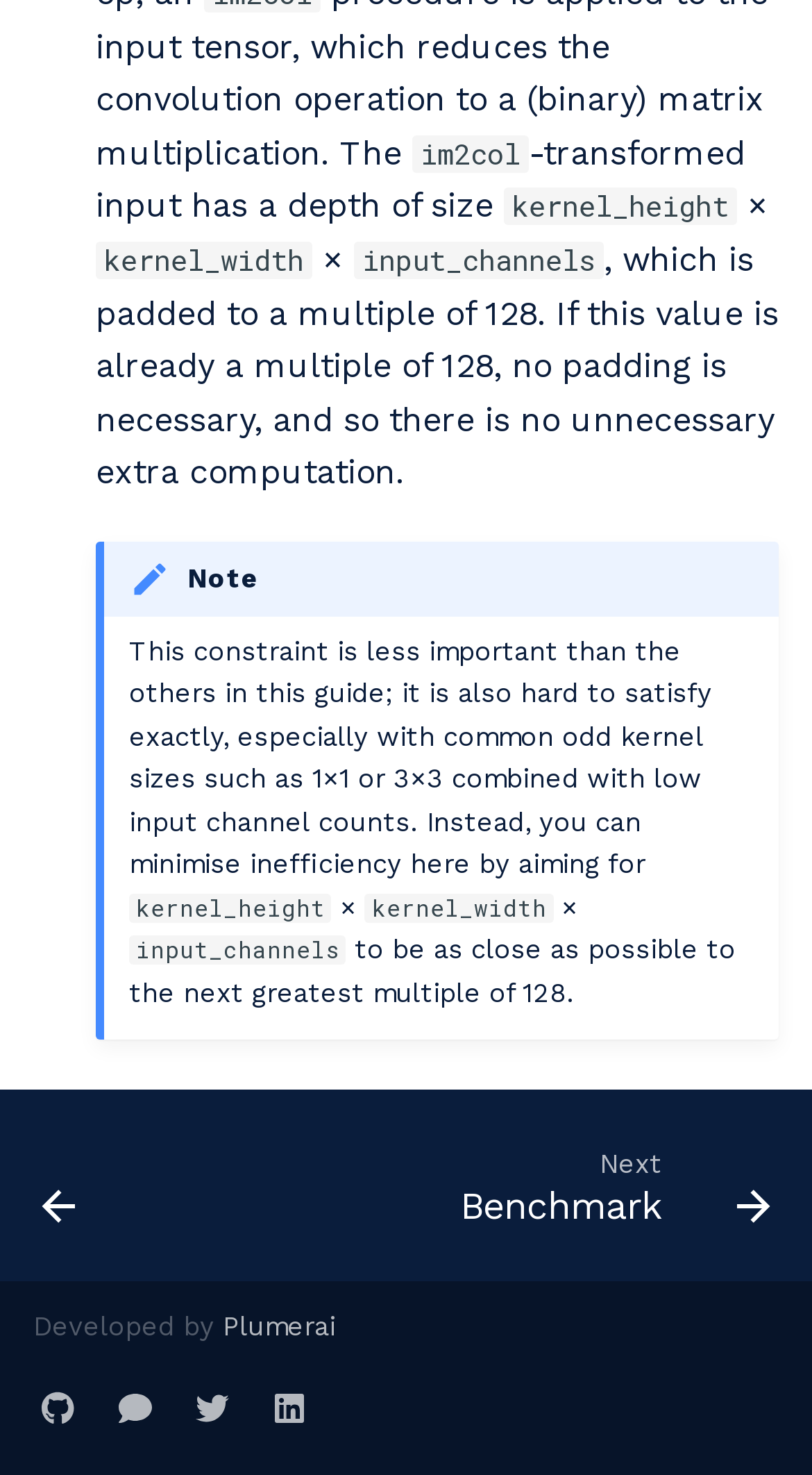Predict the bounding box coordinates of the UI element that matches this description: "Previous End to End Guide". The coordinates should be in the format [left, top, right, bottom] with each value between 0 and 1.

[0.01, 0.744, 0.255, 0.863]